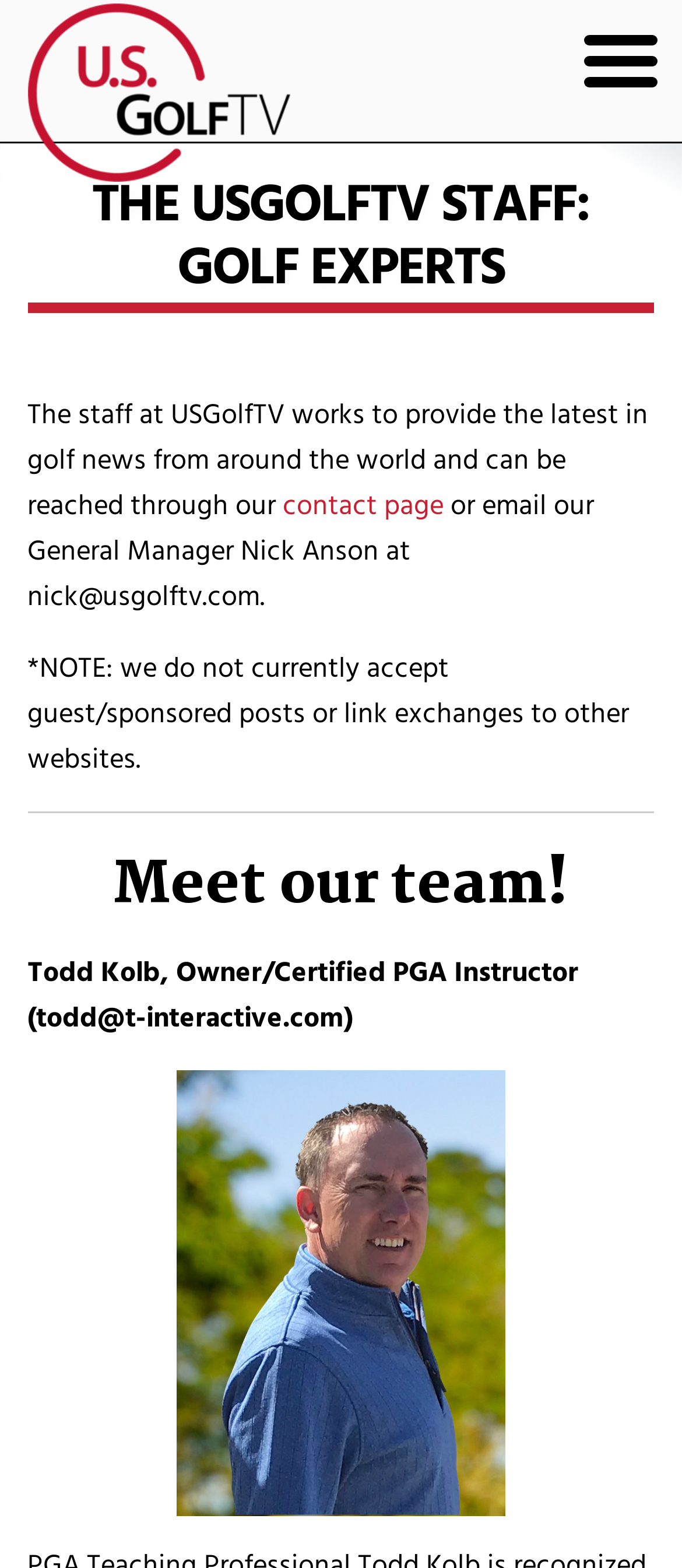Provide the bounding box coordinates for the UI element described in this sentence: "alt="Twitter"". The coordinates should be four float values between 0 and 1, i.e., [left, top, right, bottom].

[0.135, 0.431, 0.212, 0.465]